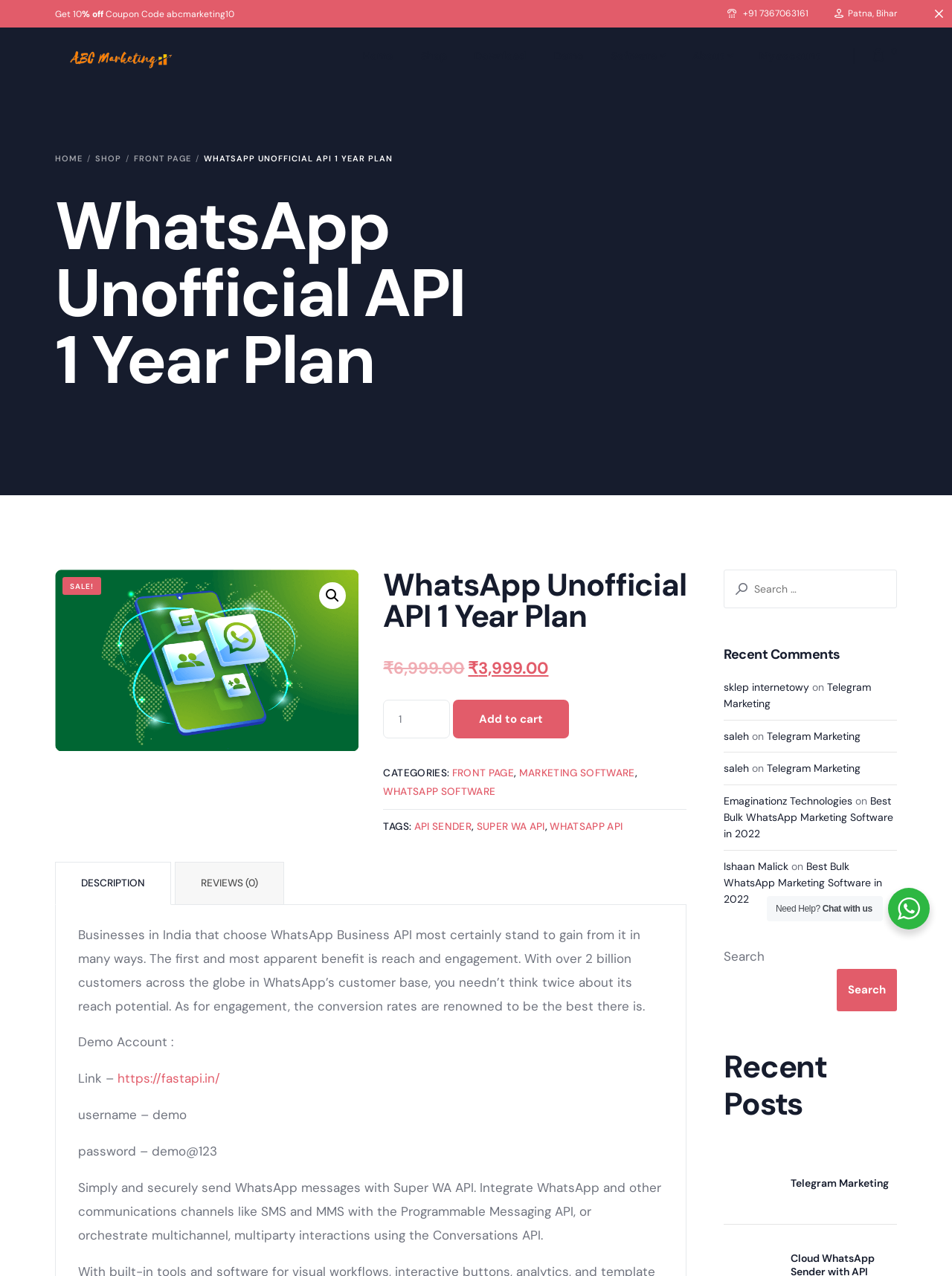Pinpoint the bounding box coordinates of the clickable area needed to execute the instruction: "Go to the 'Home' page". The coordinates should be specified as four float numbers between 0 and 1, i.e., [left, top, right, bottom].

[0.367, 0.022, 0.427, 0.066]